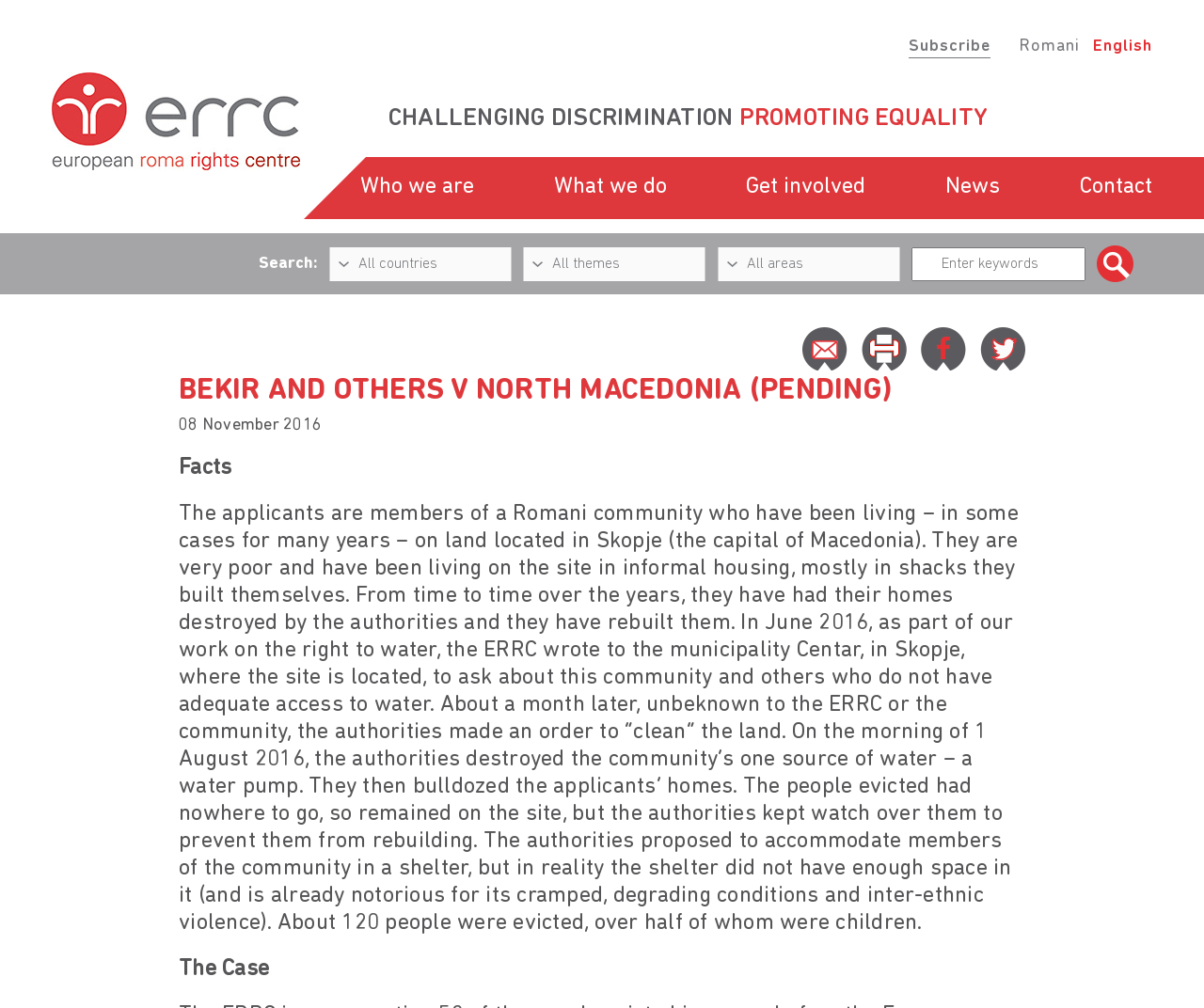What was proposed to the evicted community? Based on the screenshot, please respond with a single word or phrase.

Accommodation in a shelter